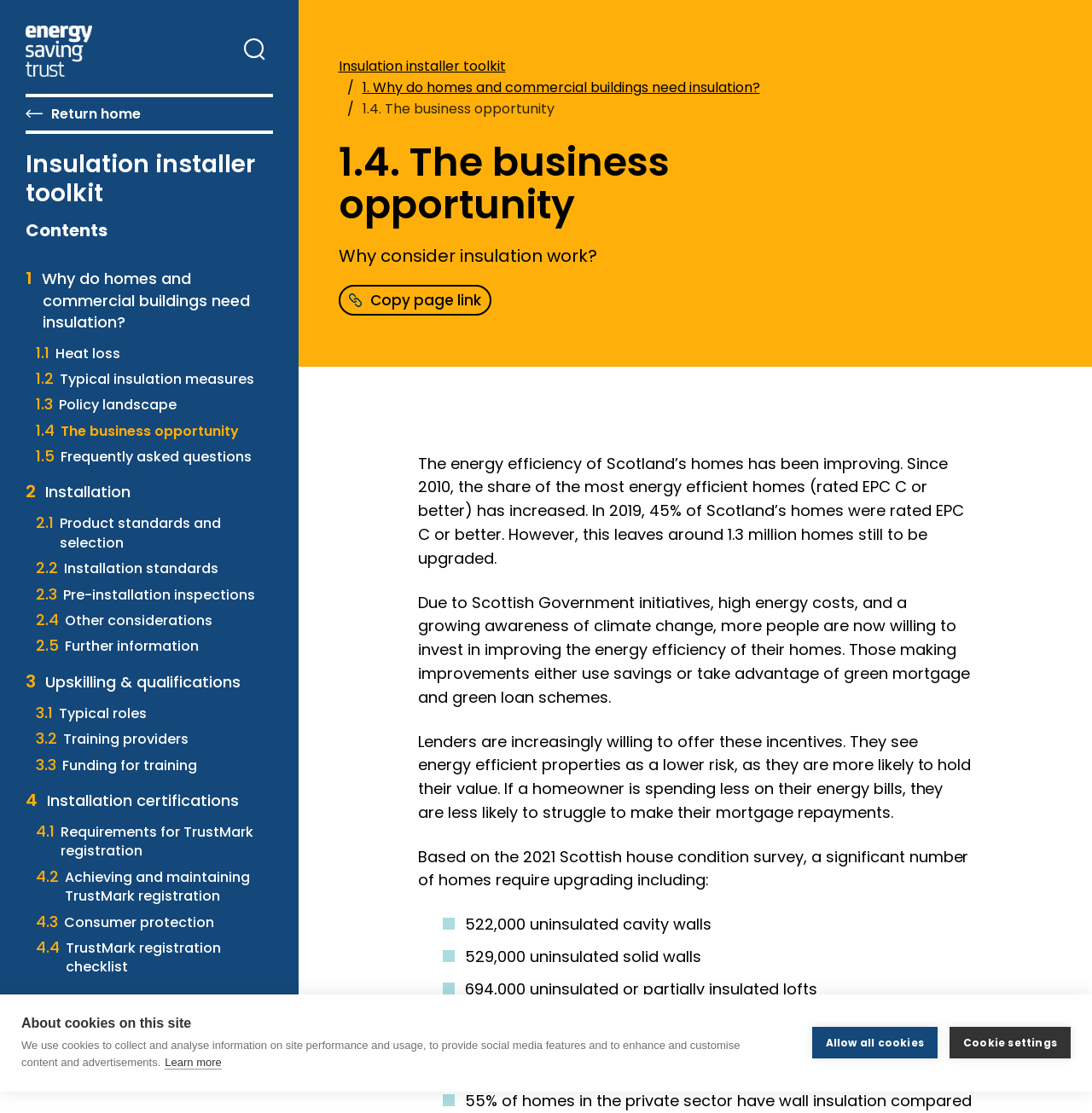Locate the UI element described as follows: "Product standards and selection". Return the bounding box coordinates as four float numbers between 0 and 1 in the order [left, top, right, bottom].

[0.055, 0.462, 0.25, 0.497]